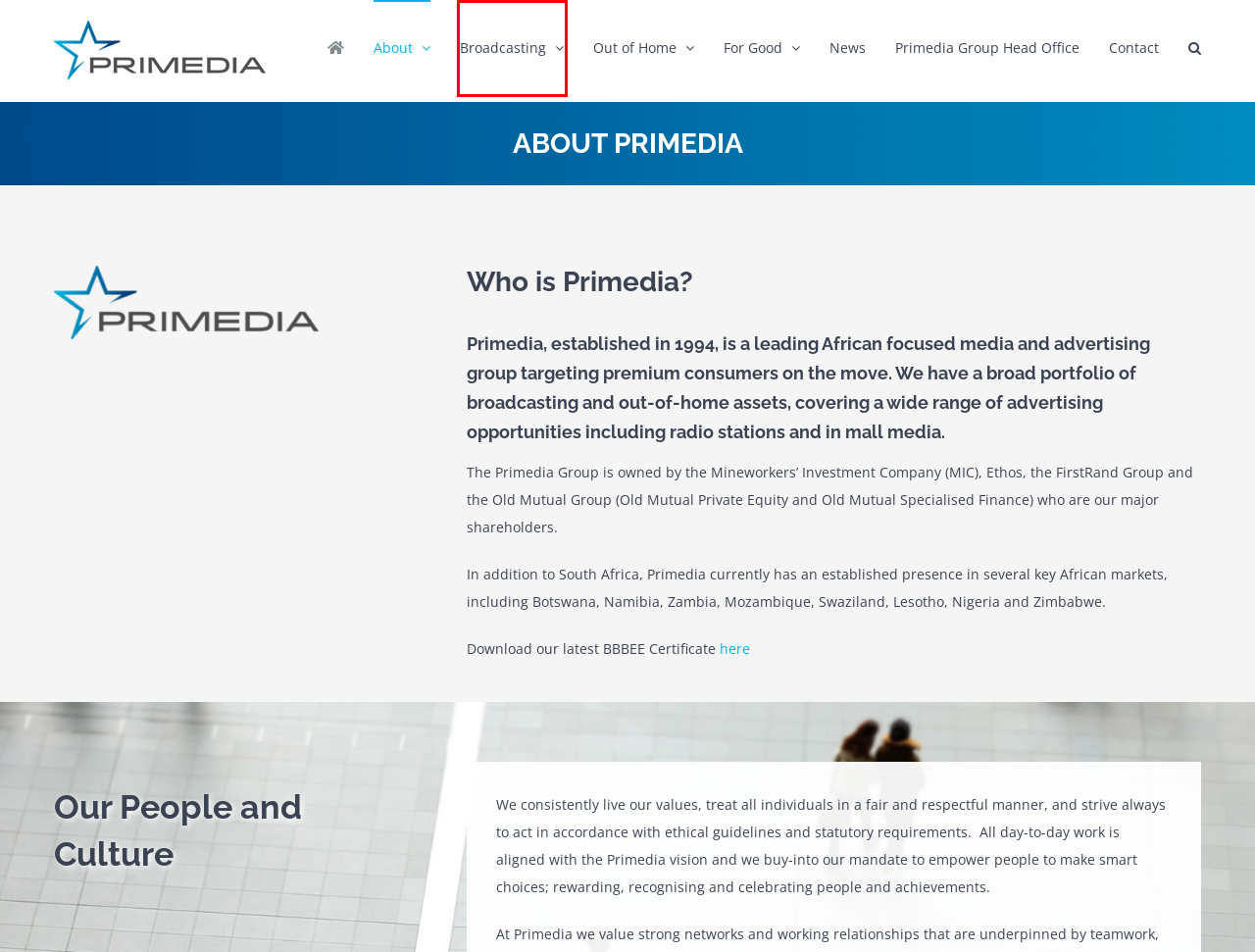Analyze the given webpage screenshot and identify the UI element within the red bounding box. Select the webpage description that best matches what you expect the new webpage to look like after clicking the element. Here are the candidates:
A. Home - Primedia
B. Privacy Policy - Primedia
C. News - Primedia
D. Contact Us - Primedia
E. Out of Home - Primedia
F. For Good - Primedia
G. Primedia Group Head Office - Primedia
H. Broadcasting - Primedia

H